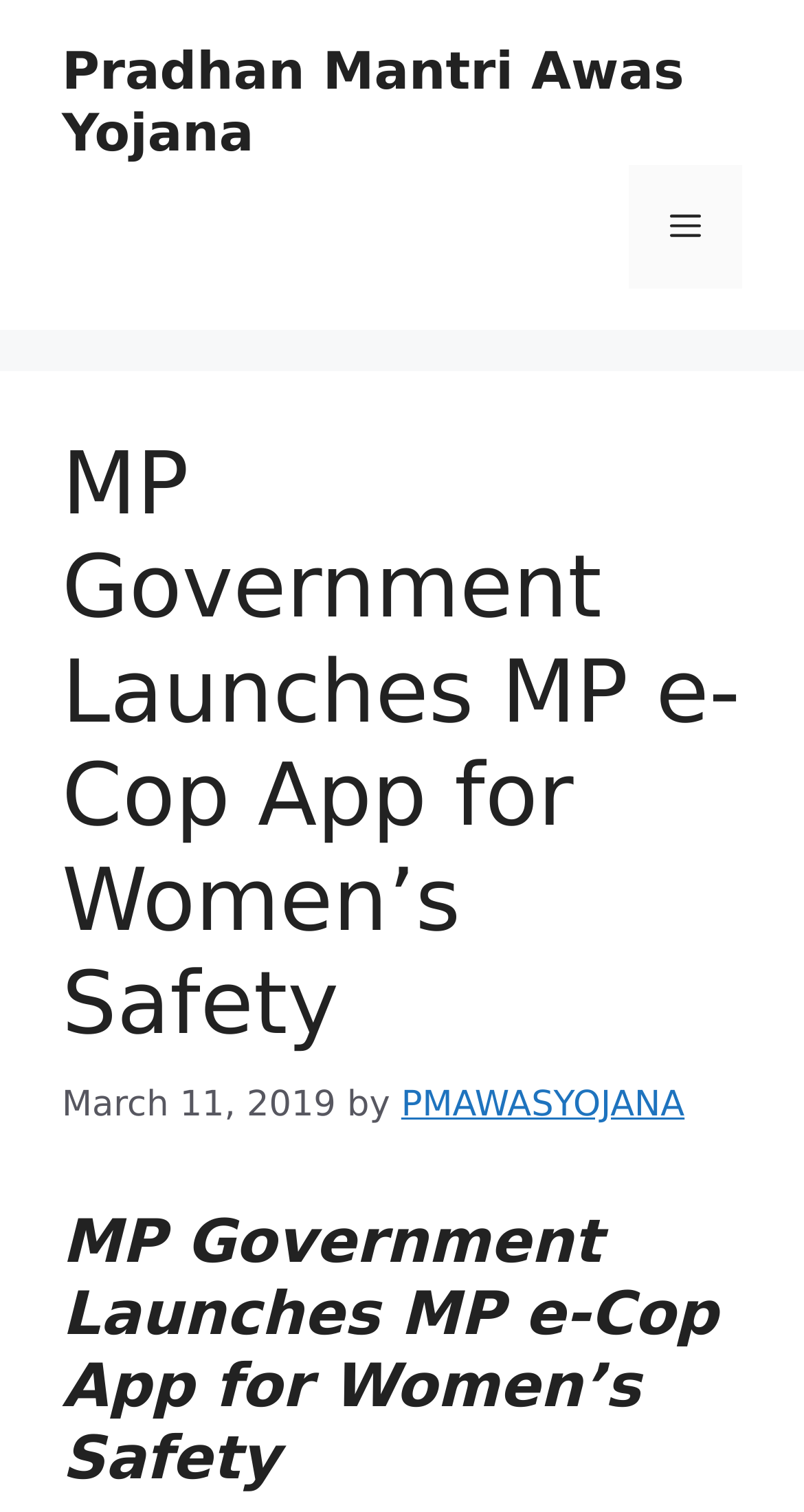Can you look at the image and give a comprehensive answer to the question:
What is the name of the website or portal?

The banner at the top of the webpage displays the name 'Pradhan Mantri Awas Yojana', which is likely the name of the website or portal.